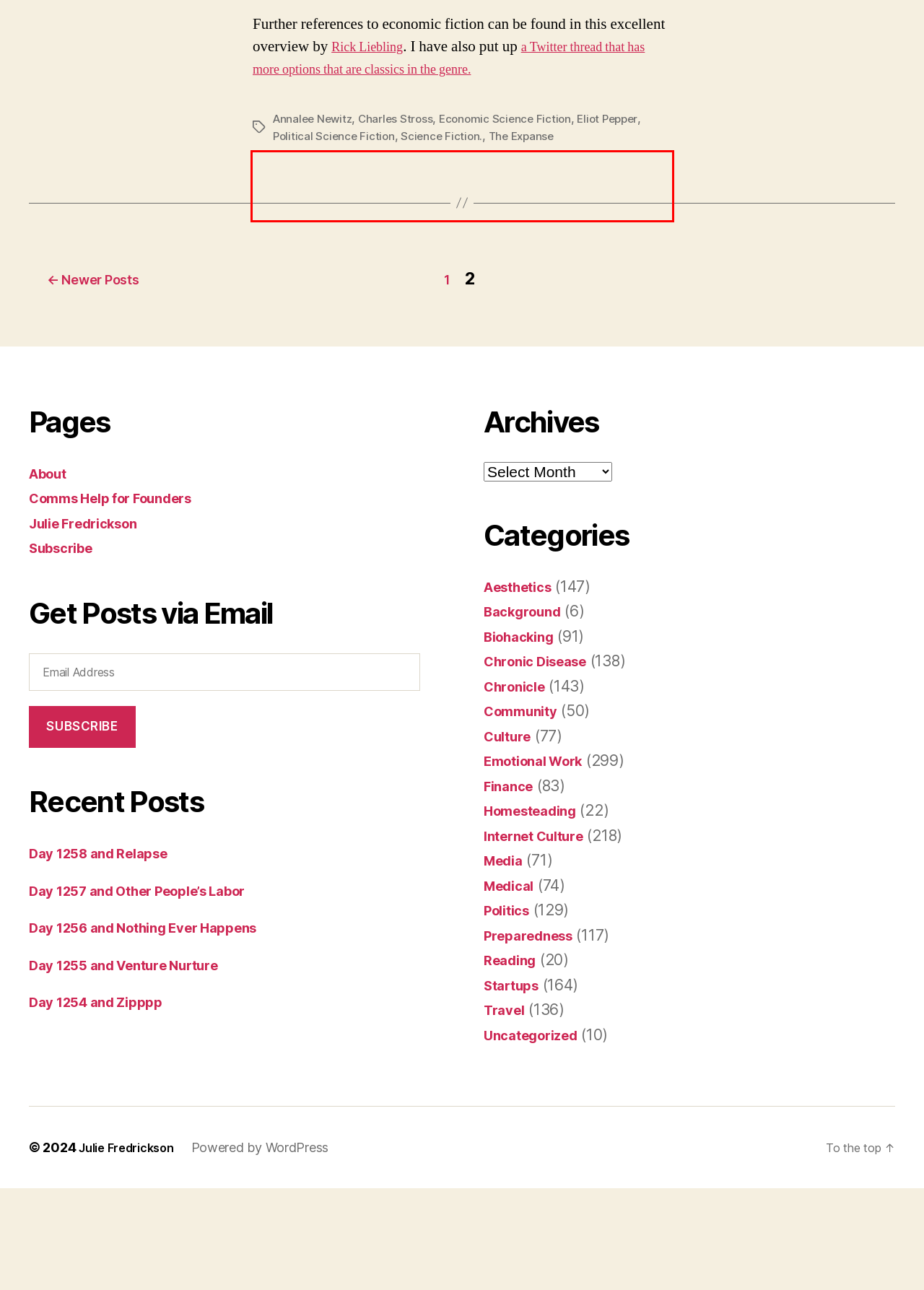Given a screenshot of a webpage, identify the red bounding box and perform OCR to recognize the text within that box.

Further references to economic fiction can be found in this excellent overview by Rick Liebling. I have also put up a Twitter thread that has more options that are classics in the genre.